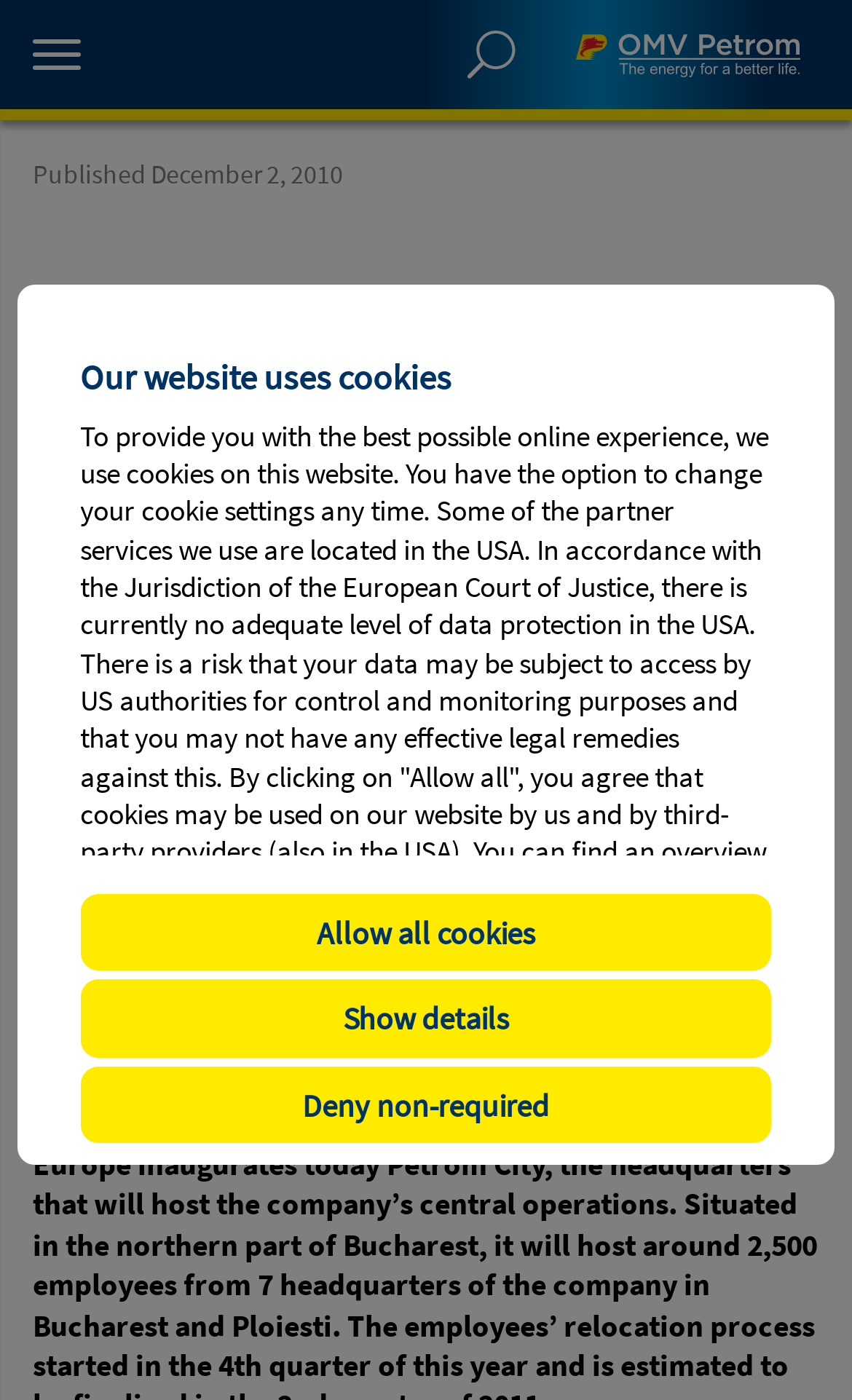What is the company's new headquarters?
Examine the webpage screenshot and provide an in-depth answer to the question.

The answer can be found in the heading 'Petrom inaugurates Petrom City – the company’s new headquarters' which is located at the top of the webpage, indicating that Petrom City is the company's new headquarters.